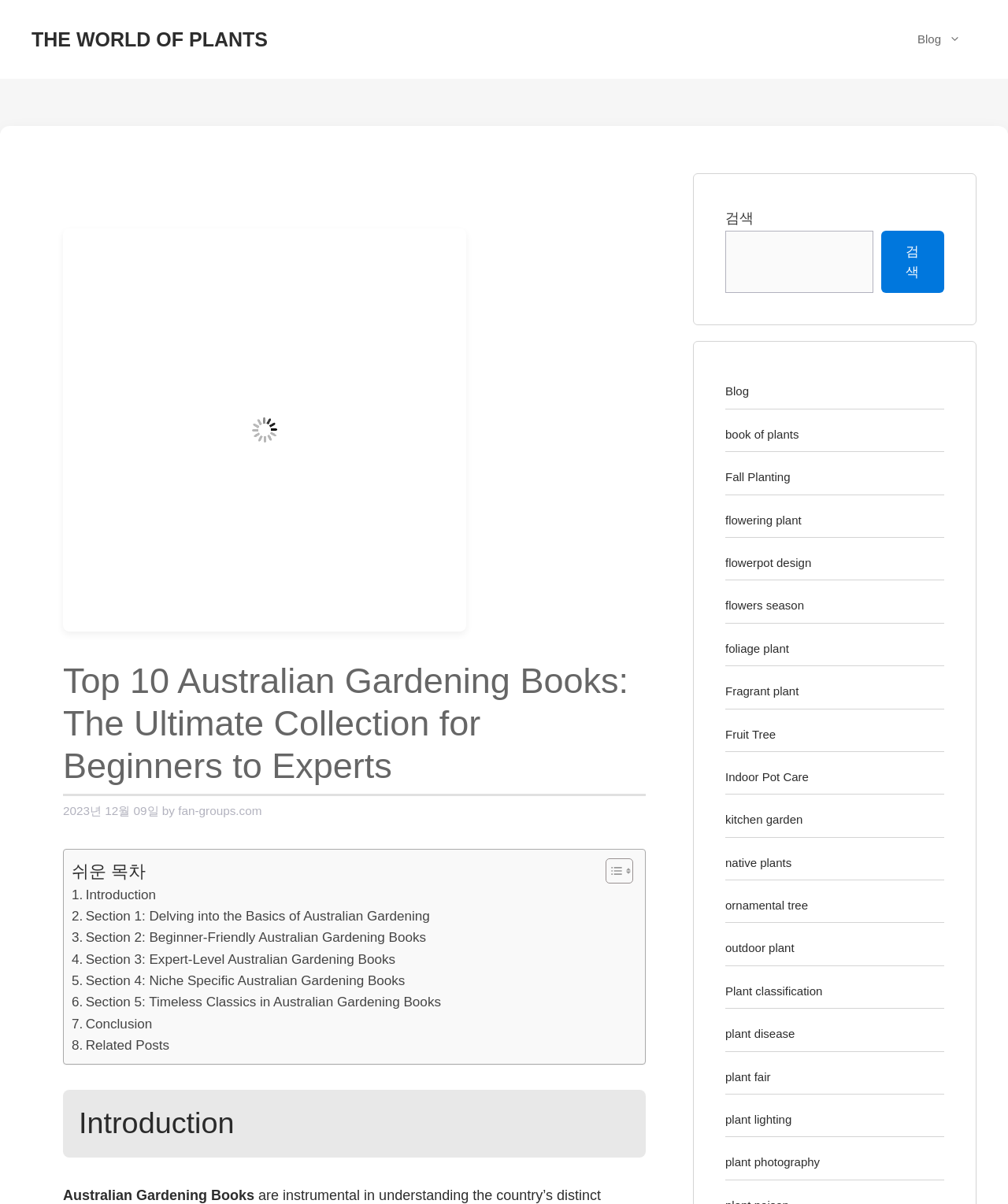Given the description "plant disease", determine the bounding box of the corresponding UI element.

[0.72, 0.853, 0.789, 0.864]